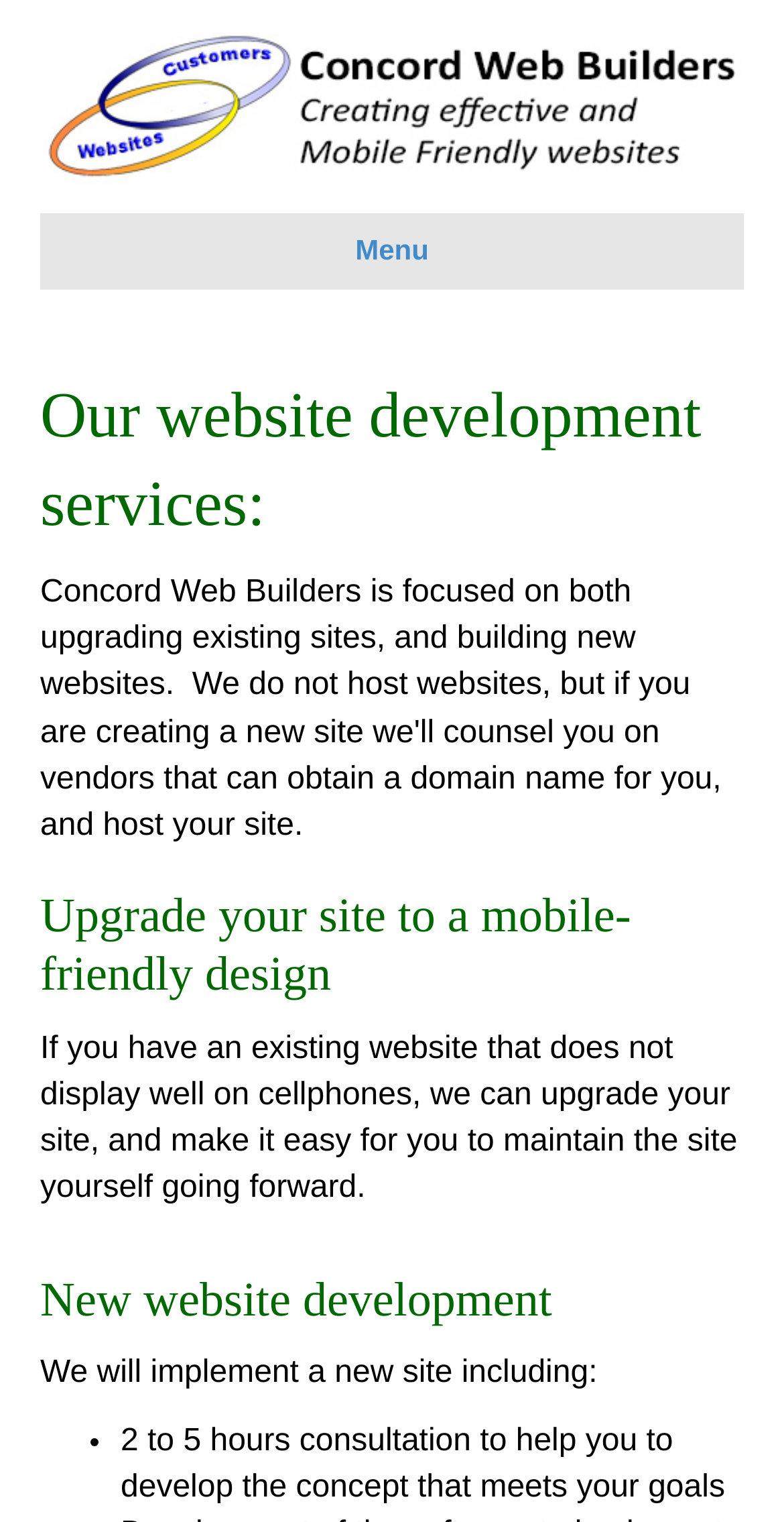What is the purpose of the website development service?
Please respond to the question with a detailed and informative answer.

The purpose of the website development service is inferred from the heading 'Upgrade your site to a mobile-friendly design' and the static text 'If you have an existing website that does not display well on cellphones, we can upgrade your site, and make it easy for you to maintain the site yourself going forward.'